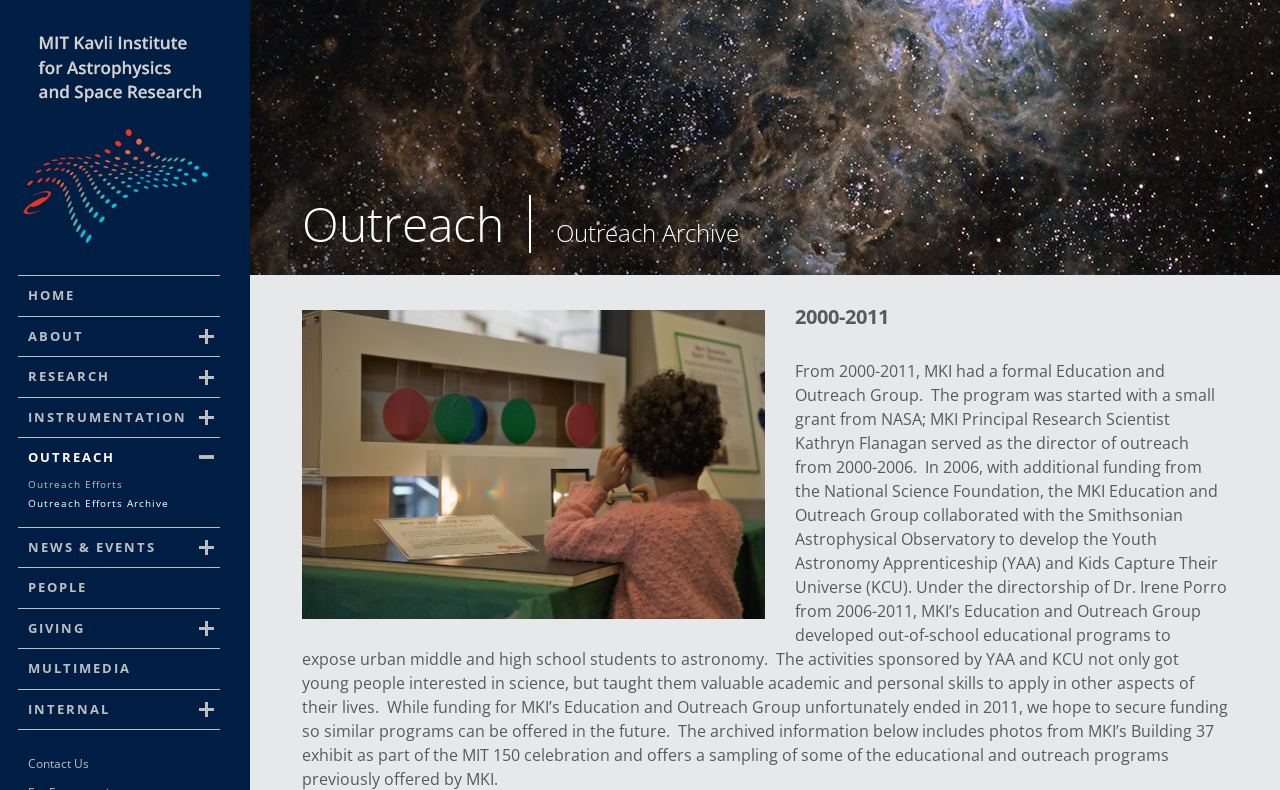Identify the main heading of the webpage and provide its text content.

MIT Kavli Institute